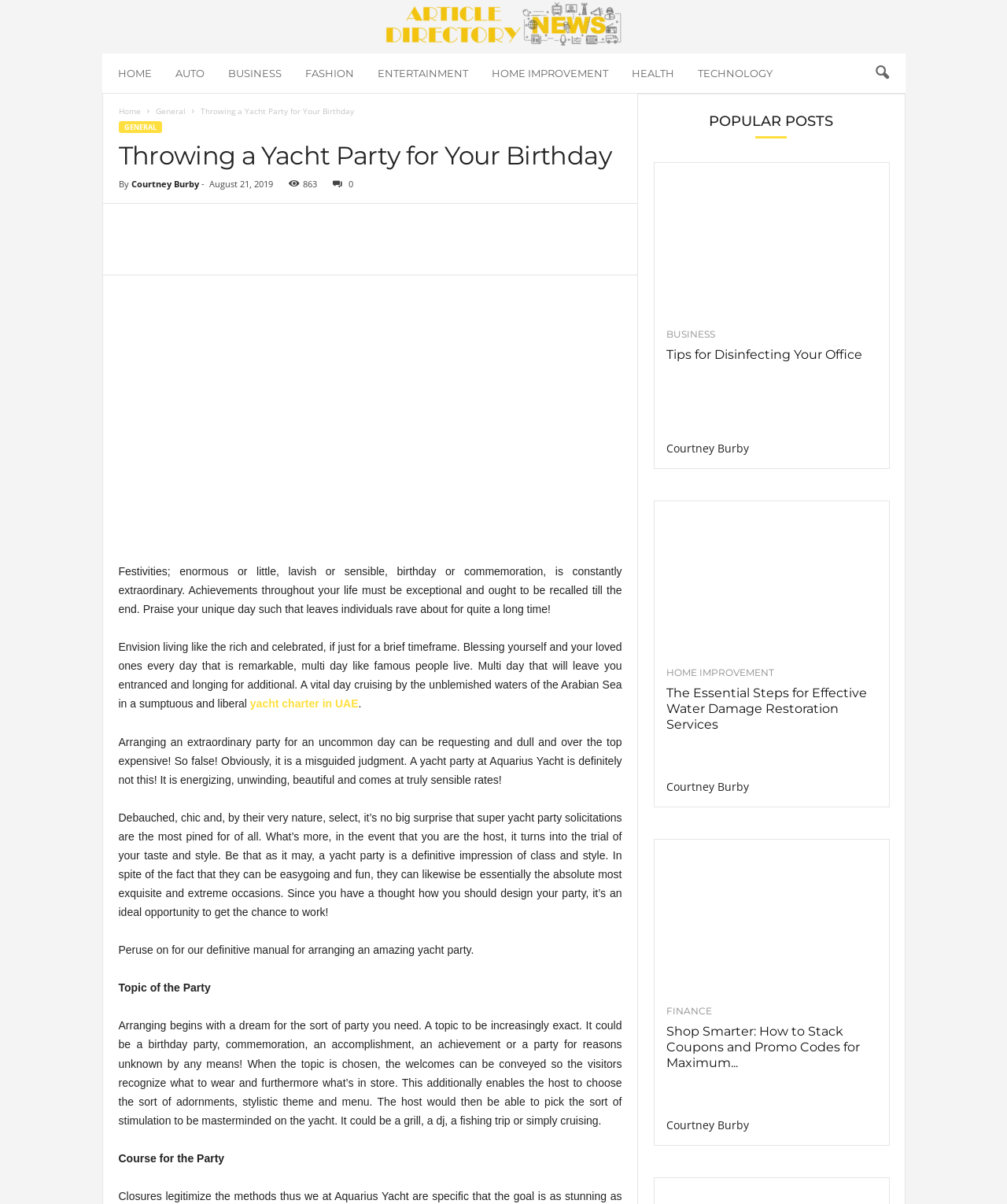Locate the bounding box coordinates of the area to click to fulfill this instruction: "View the 'POPULAR POSTS' section". The bounding box should be presented as four float numbers between 0 and 1, in the order [left, top, right, bottom].

[0.633, 0.095, 0.898, 0.115]